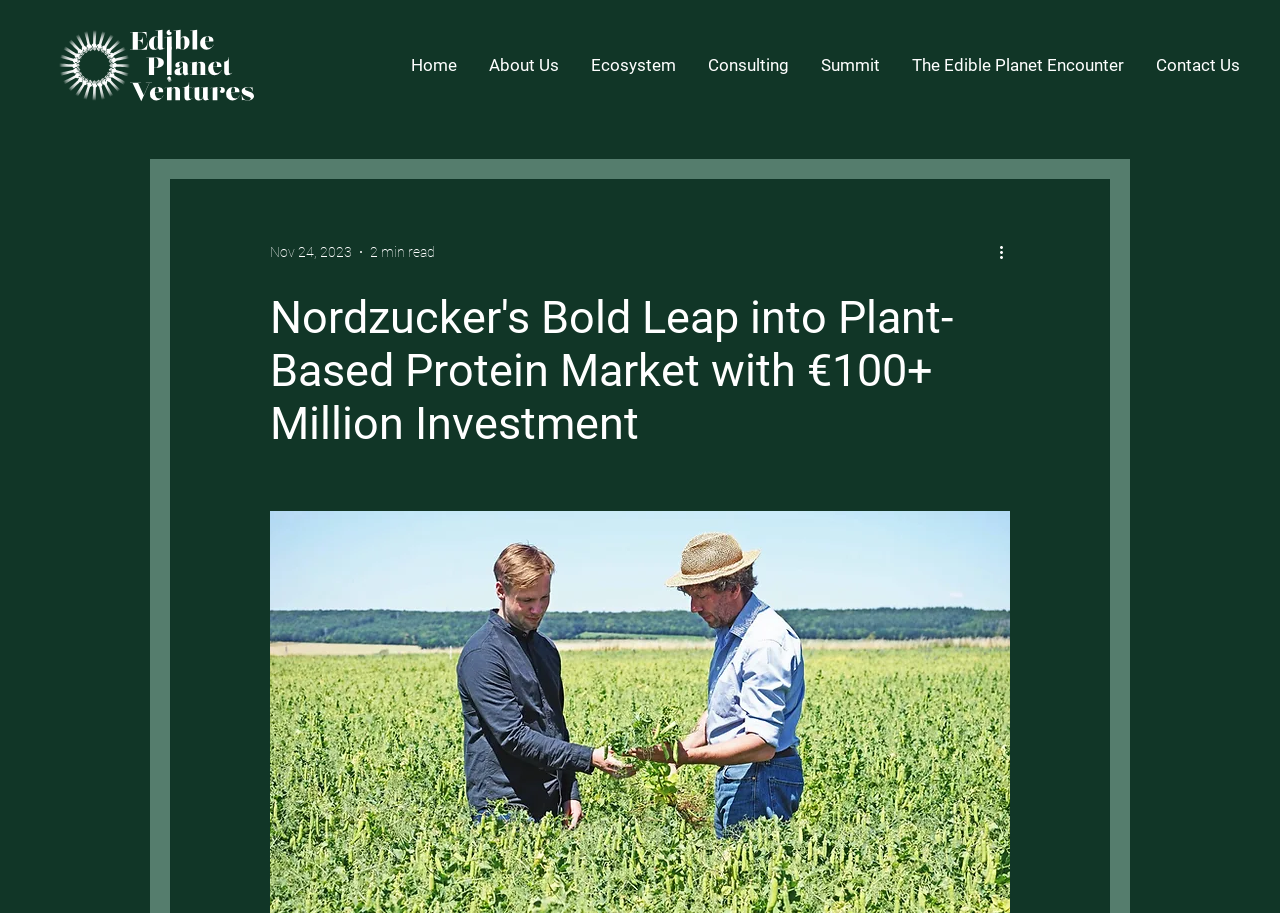Please identify the coordinates of the bounding box for the clickable region that will accomplish this instruction: "Visit the Contact Us page".

[0.89, 0.044, 0.98, 0.099]